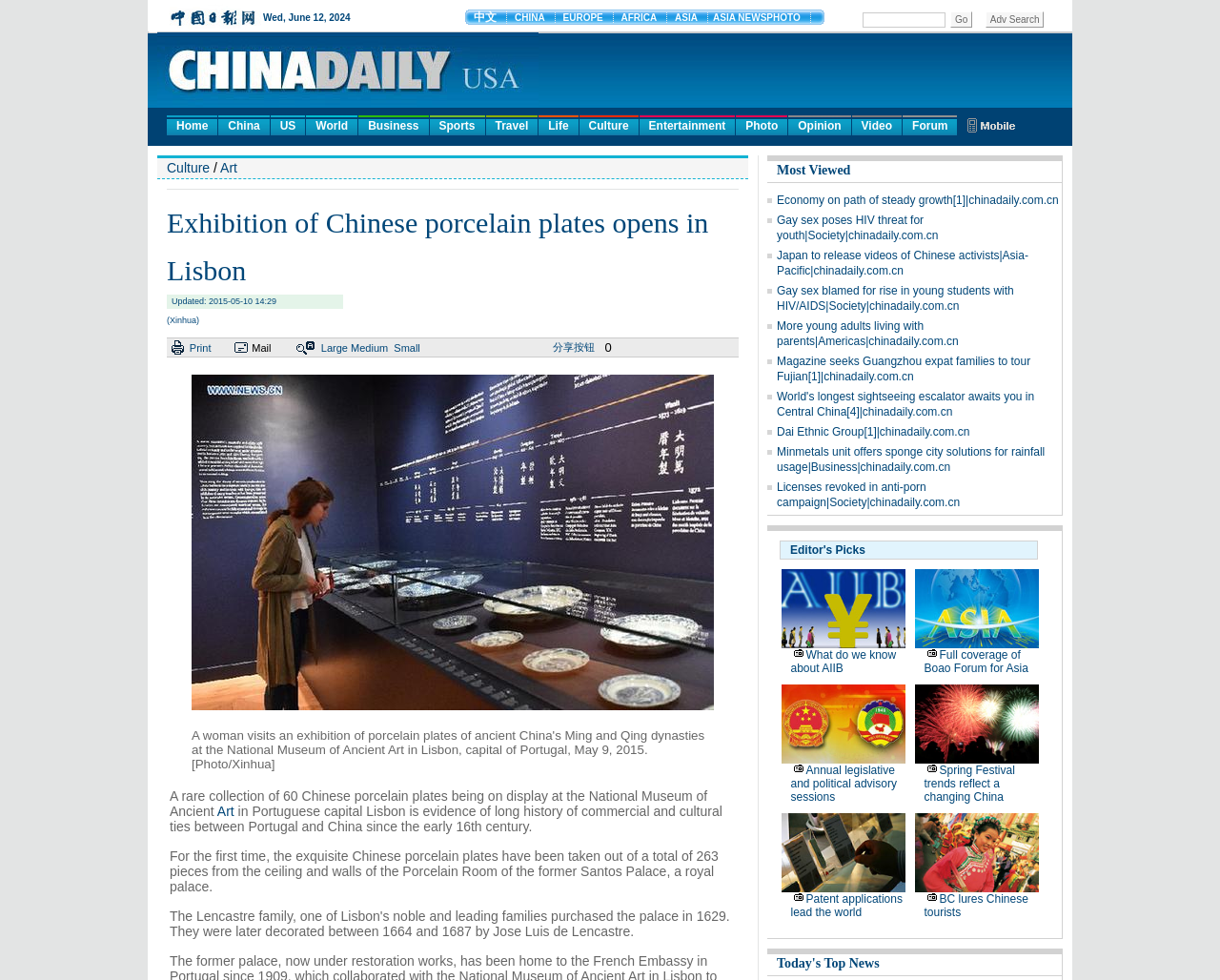Determine the bounding box coordinates of the clickable region to execute the instruction: "View the 'Most Viewed' section". The coordinates should be four float numbers between 0 and 1, denoted as [left, top, right, bottom].

[0.629, 0.164, 0.87, 0.187]